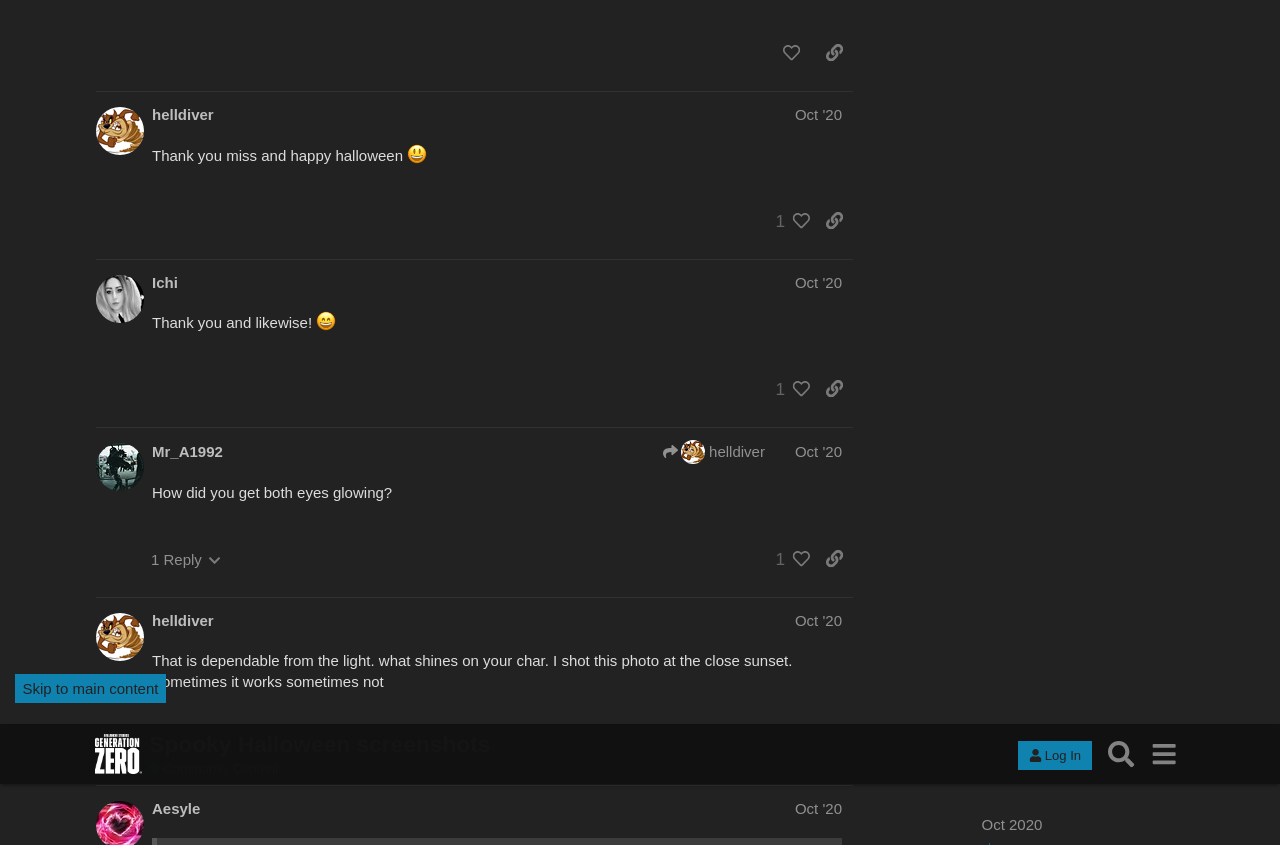Highlight the bounding box coordinates of the region I should click on to meet the following instruction: "Search for something".

None